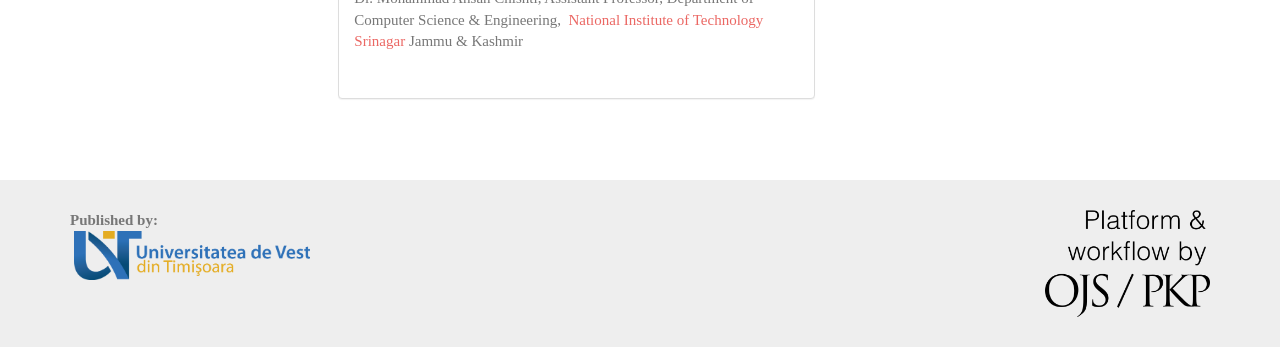What is the name of the institute linked at the top?
Provide a one-word or short-phrase answer based on the image.

National Institute of Technology Srinagar